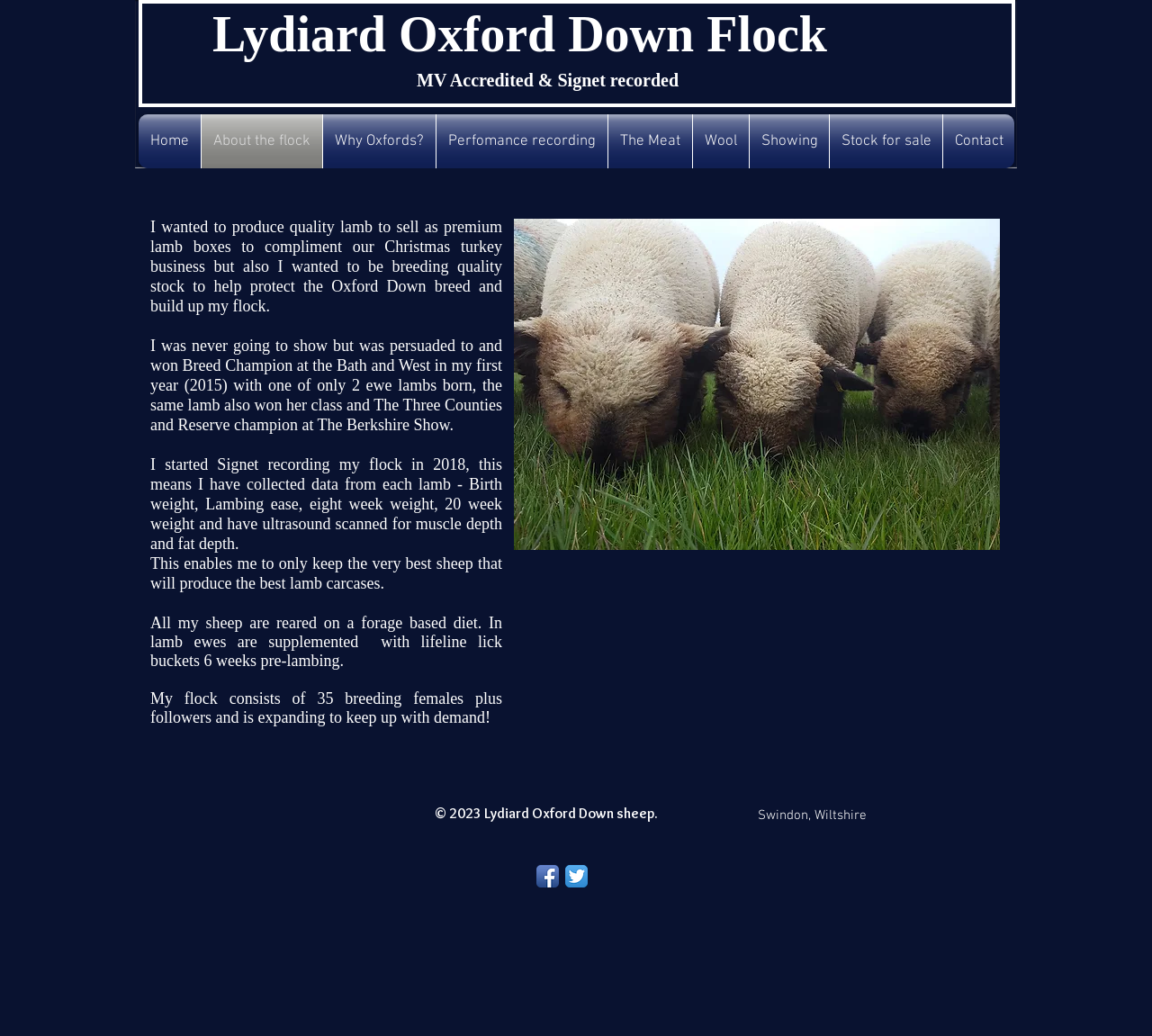Please find the bounding box coordinates of the element's region to be clicked to carry out this instruction: "View the 'About the flock' page".

[0.175, 0.11, 0.28, 0.162]